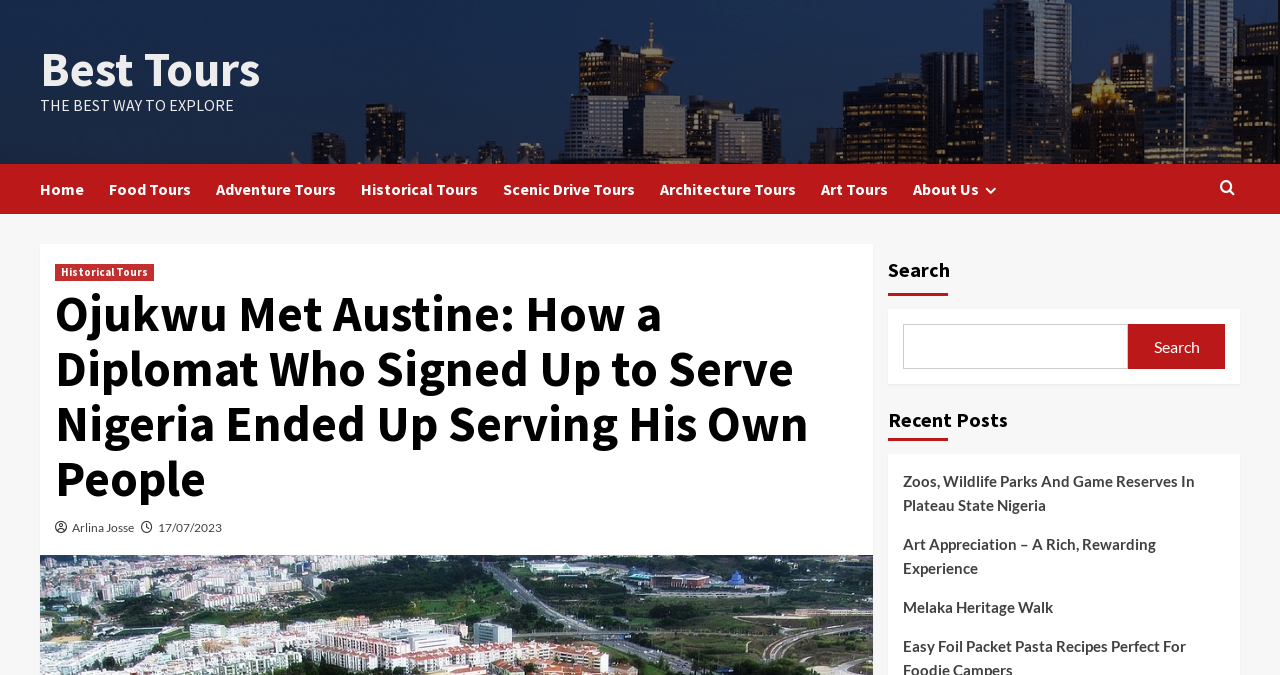Answer the question briefly using a single word or phrase: 
What is the purpose of the search box?

To search